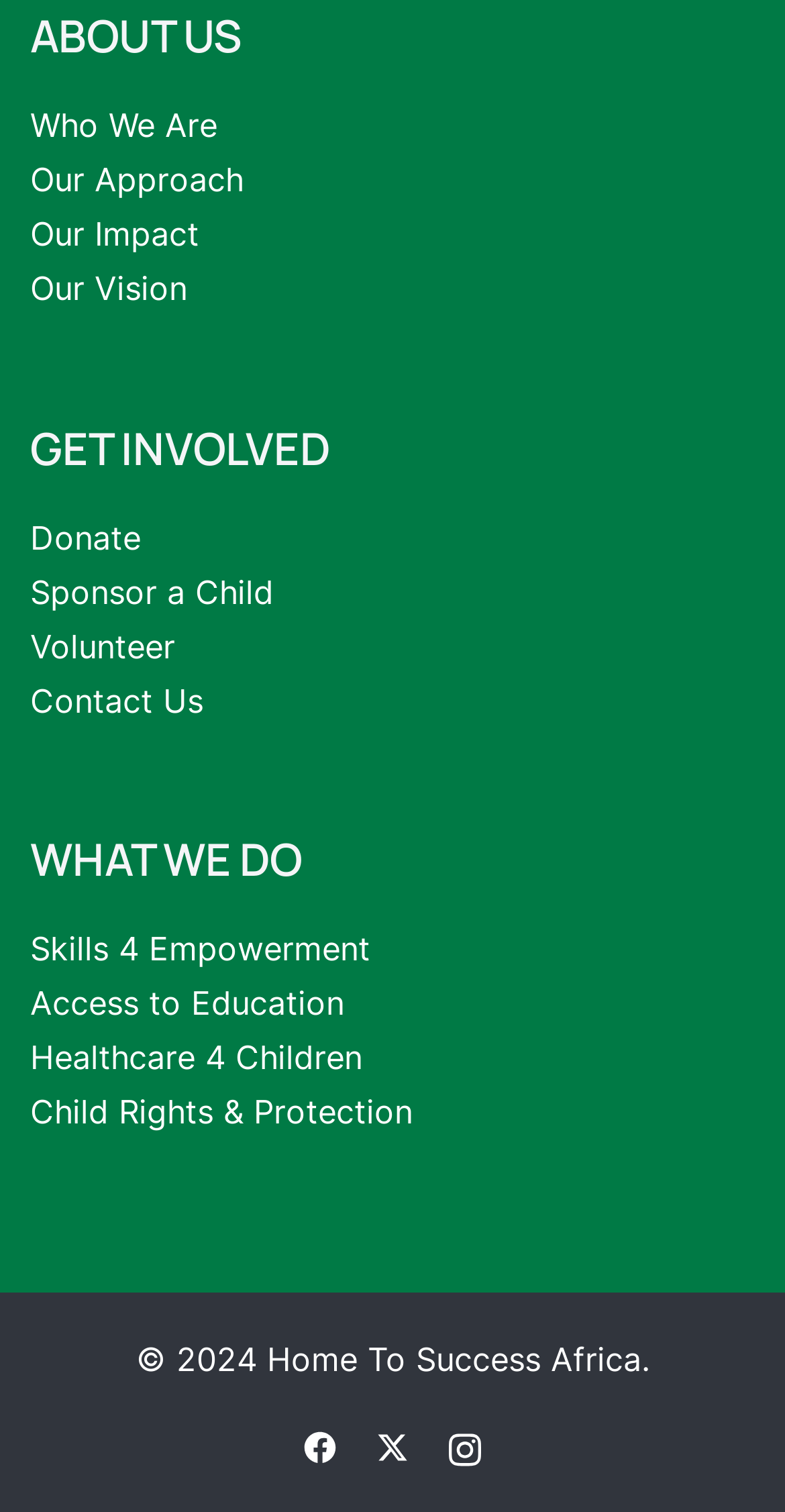Identify the coordinates of the bounding box for the element that must be clicked to accomplish the instruction: "Explore Batch #27 – Beer, Wheat".

None